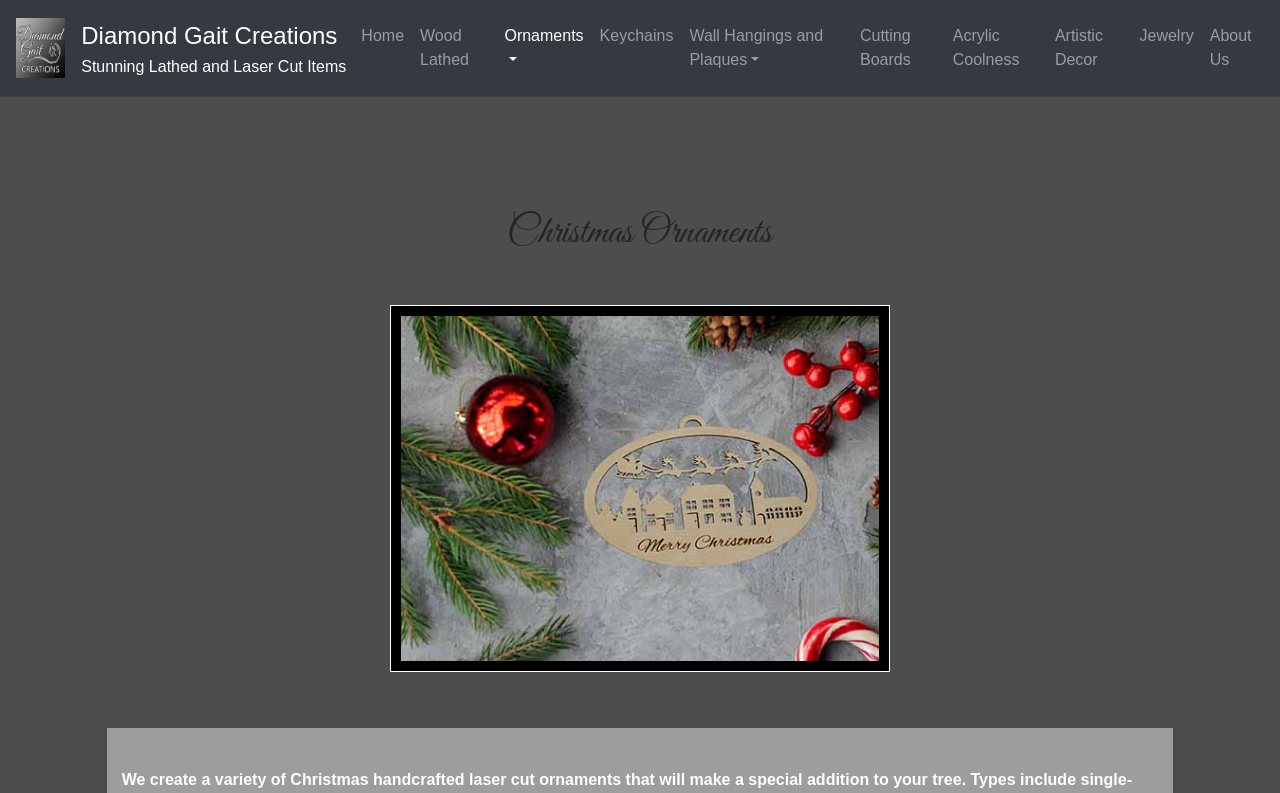Describe every aspect of the webpage in a detailed manner.

The webpage is about Diamond Gait Creations, a company that specializes in ornaments and other decorative items. At the top left corner, there is a link and an image with the company's name, "Diamond Gait Creations". Below this, there is a heading with the same company name, followed by a static text that reads "Stunning Lathed and Laser Cut Items".

To the right of the company name, there is a navigation menu with links to different categories, including "Home", "Wood Lathed", "Ornaments", "Keychains", "Wall Hangings and Plaques", "Cutting Boards", "Acrylic Coolness", "Artistic Decor", "Jewelry", and "About Us". Some of these links have dropdown menus.

Below the navigation menu, there is a heading that reads "Christmas Ornaments". Below this heading, there is a large image that takes up most of the page, showcasing some of the ornaments available.